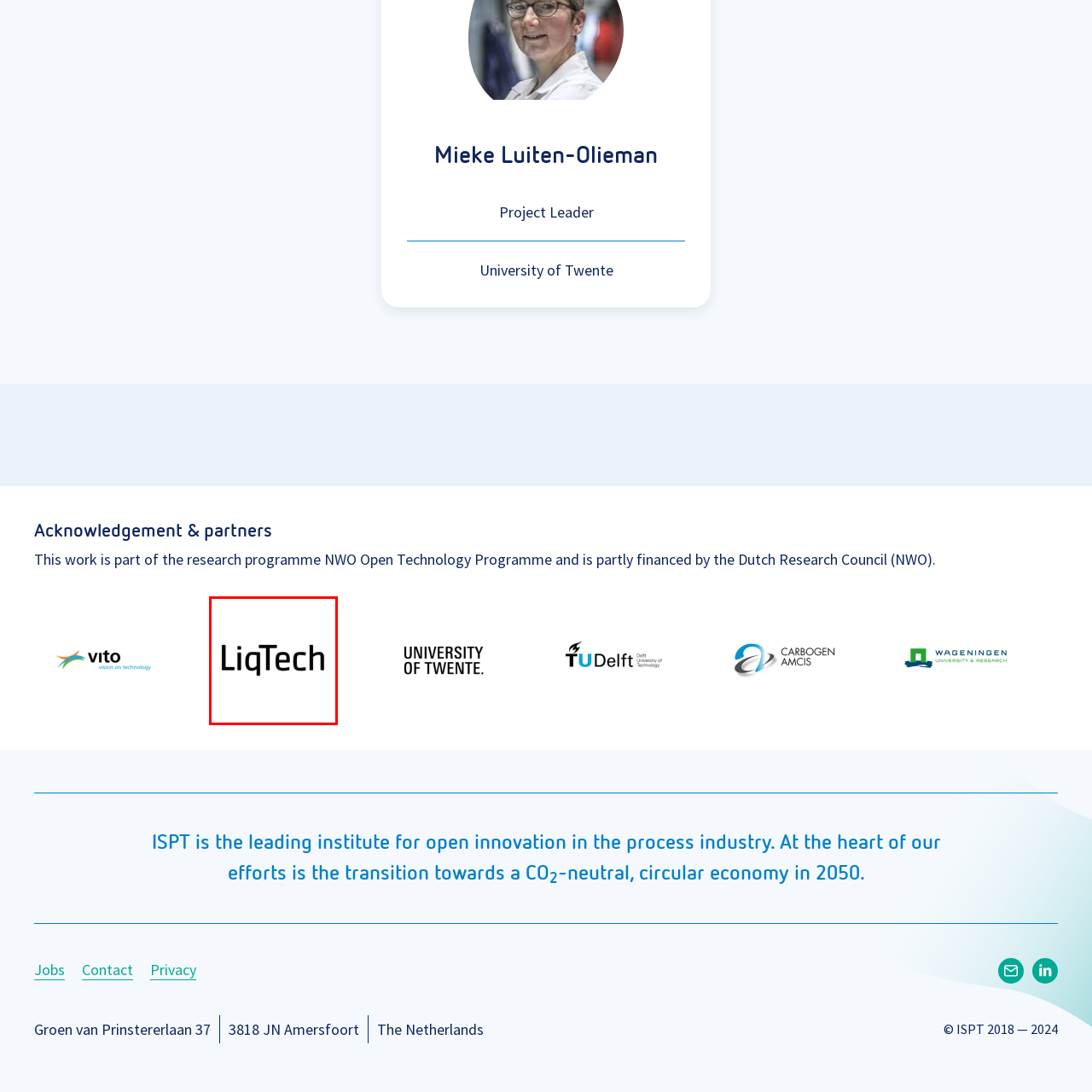Look at the image highlighted by the red boundary and answer the question with a succinct word or phrase:
What is LiqTech's role in the research program?

Key contributor